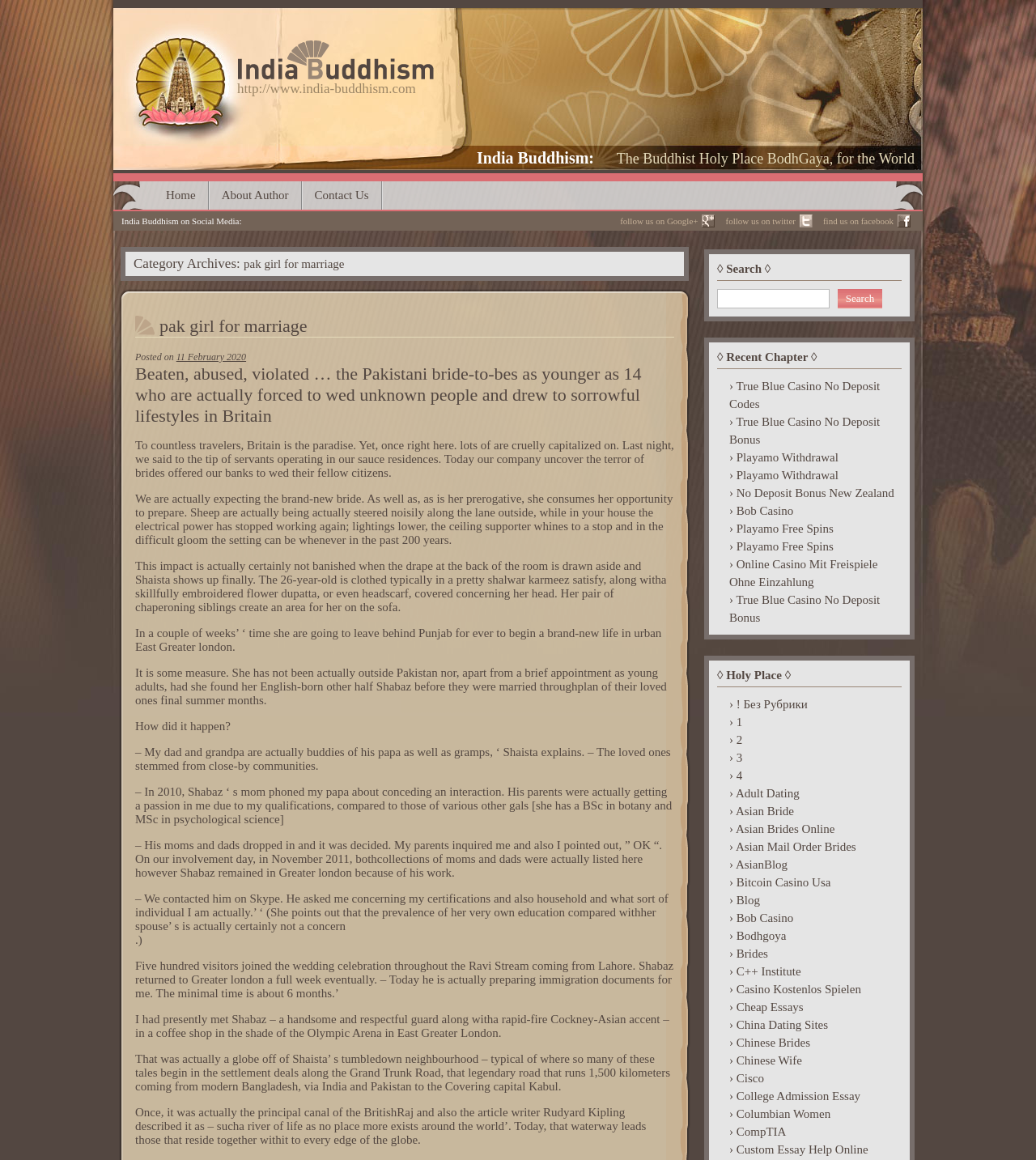What is the date of the article?
Using the visual information from the image, give a one-word or short-phrase answer.

11 February 2020